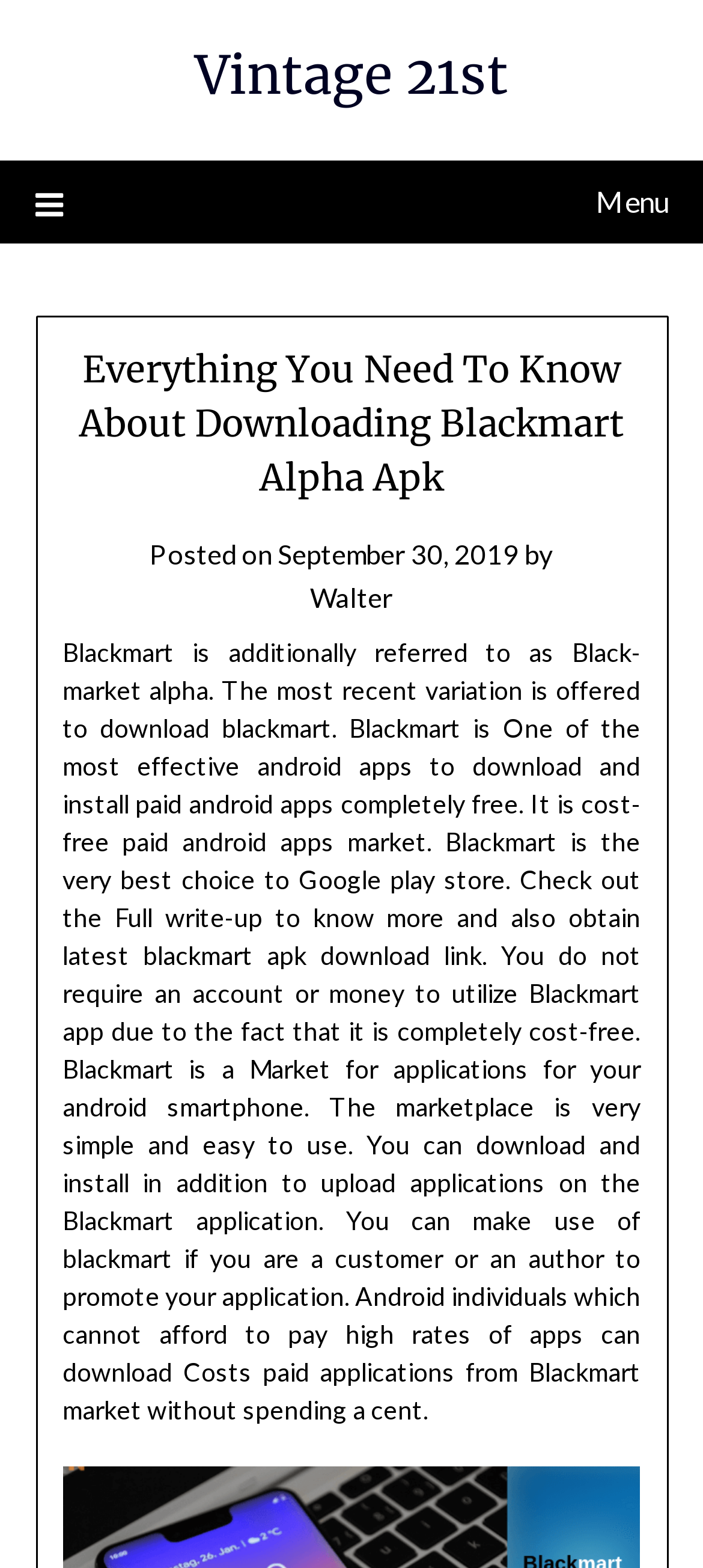Identify the title of the webpage and provide its text content.

Everything You Need To Know About Downloading Blackmart Alpha Apk